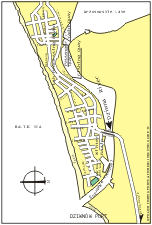What is the location of the compass rose on the map?
Provide an in-depth and detailed answer to the question.

The caption specifically states that the compass rose is located in the 'lower left corner' of the map, indicating its precise position.